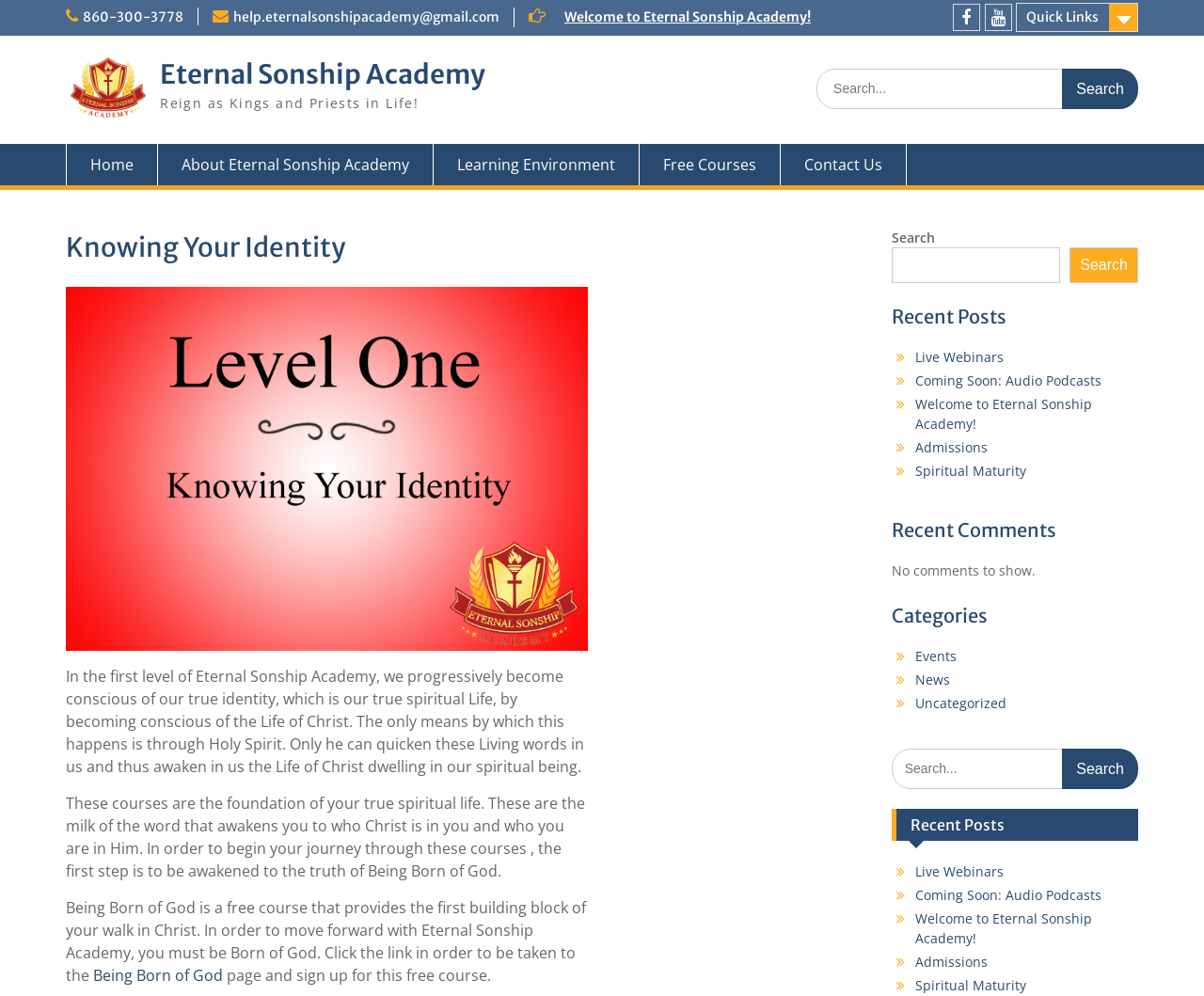Please answer the following question using a single word or phrase: 
What is the phone number to contact Eternal Sonship Academy?

860-300-3778